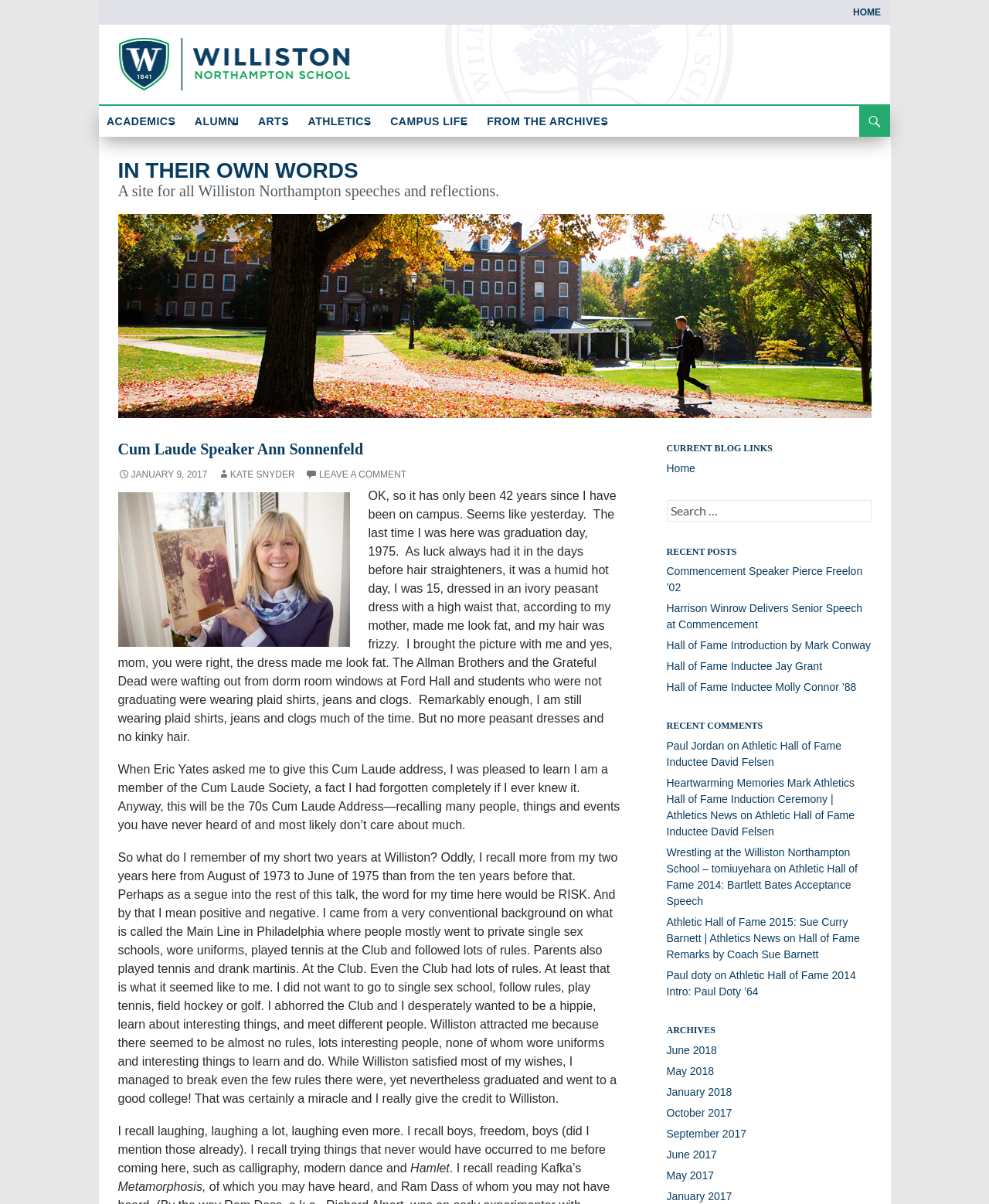How many links are there in the 'RECENT POSTS' section?
Using the details shown in the screenshot, provide a comprehensive answer to the question.

The 'RECENT POSTS' section is located at the bottom of the webpage and contains 5 links to different posts, including 'Commencement Speaker Pierce Freelon ’02', 'Harrison Winrow Delivers Senior Speech at Commencement', and others.